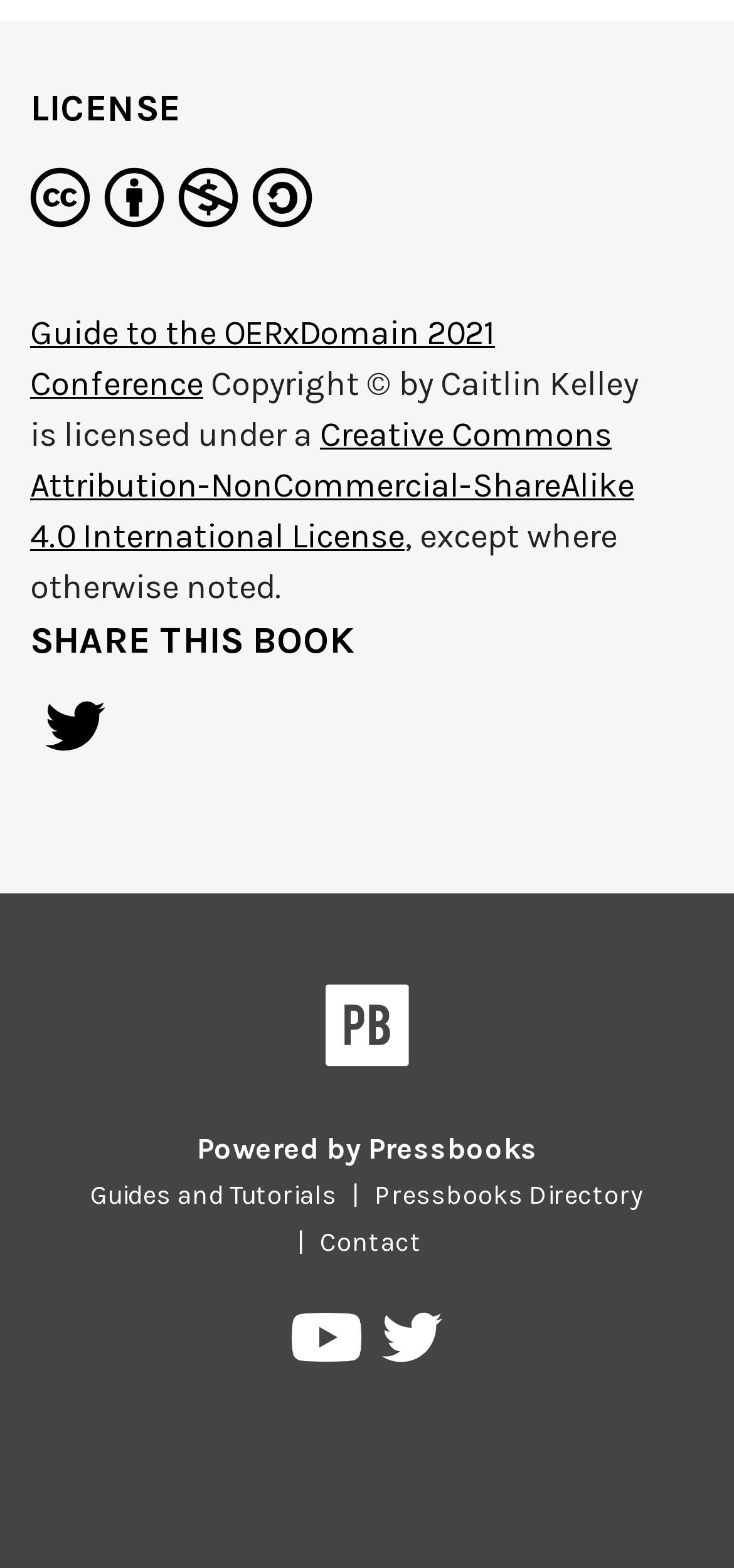What are the social media platforms linked to Pressbooks?
Please respond to the question with a detailed and thorough explanation.

I found the social media platforms linked to Pressbooks by looking at the links 'Pressbooks on YouTube' and 'Pressbooks on Twitter' at the bottom of the page, which suggests that Pressbooks has a presence on these social media platforms.